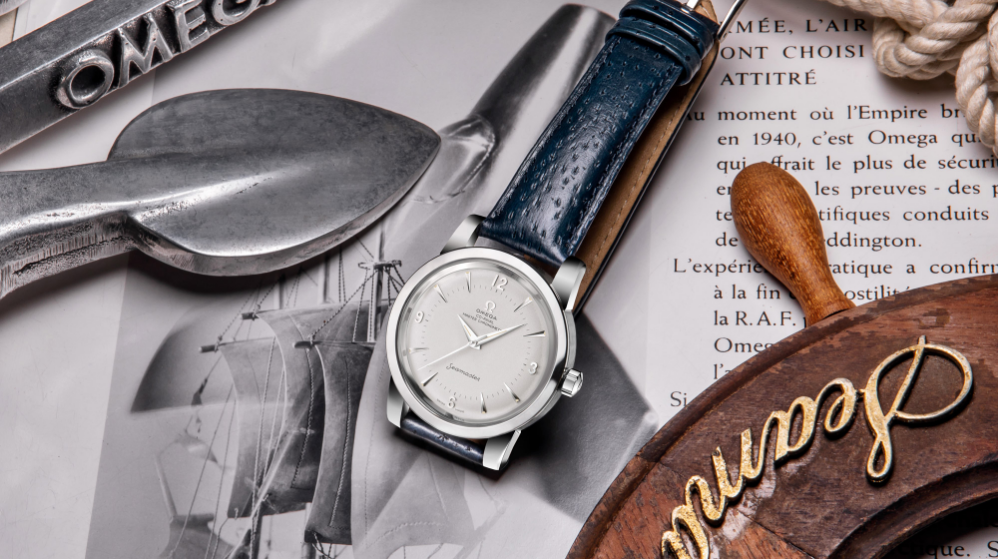What type of document is surrounding the watch?
Give a single word or phrase as your answer by examining the image.

maritime document